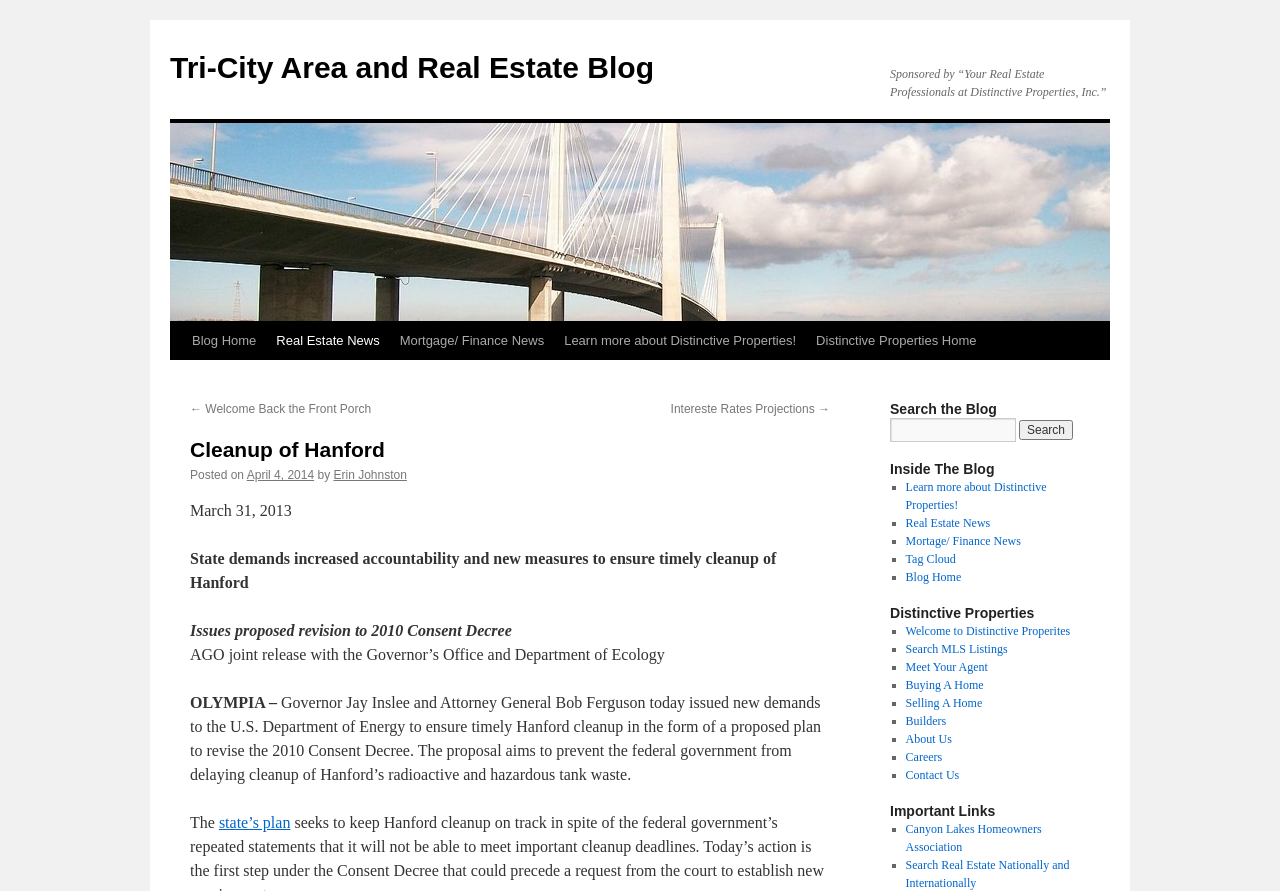Can you find the bounding box coordinates for the element that needs to be clicked to execute this instruction: "Search for MLS listings"? The coordinates should be given as four float numbers between 0 and 1, i.e., [left, top, right, bottom].

[0.707, 0.721, 0.787, 0.736]